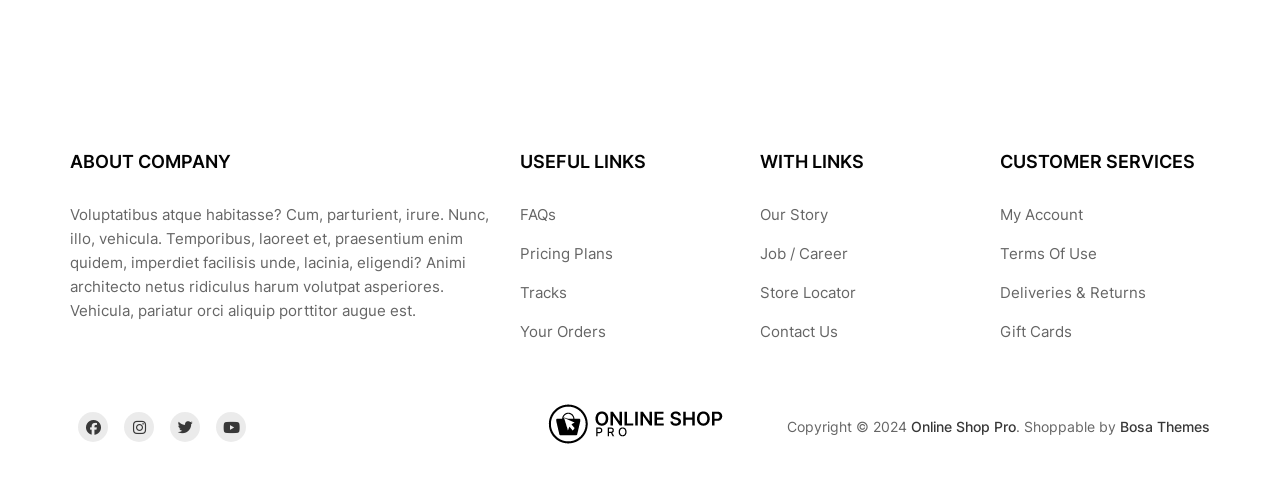Based on the element description, predict the bounding box coordinates (top-left x, top-left y, bottom-right x, bottom-right y) for the UI element in the screenshot: Terms Of Use

[0.781, 0.505, 0.857, 0.549]